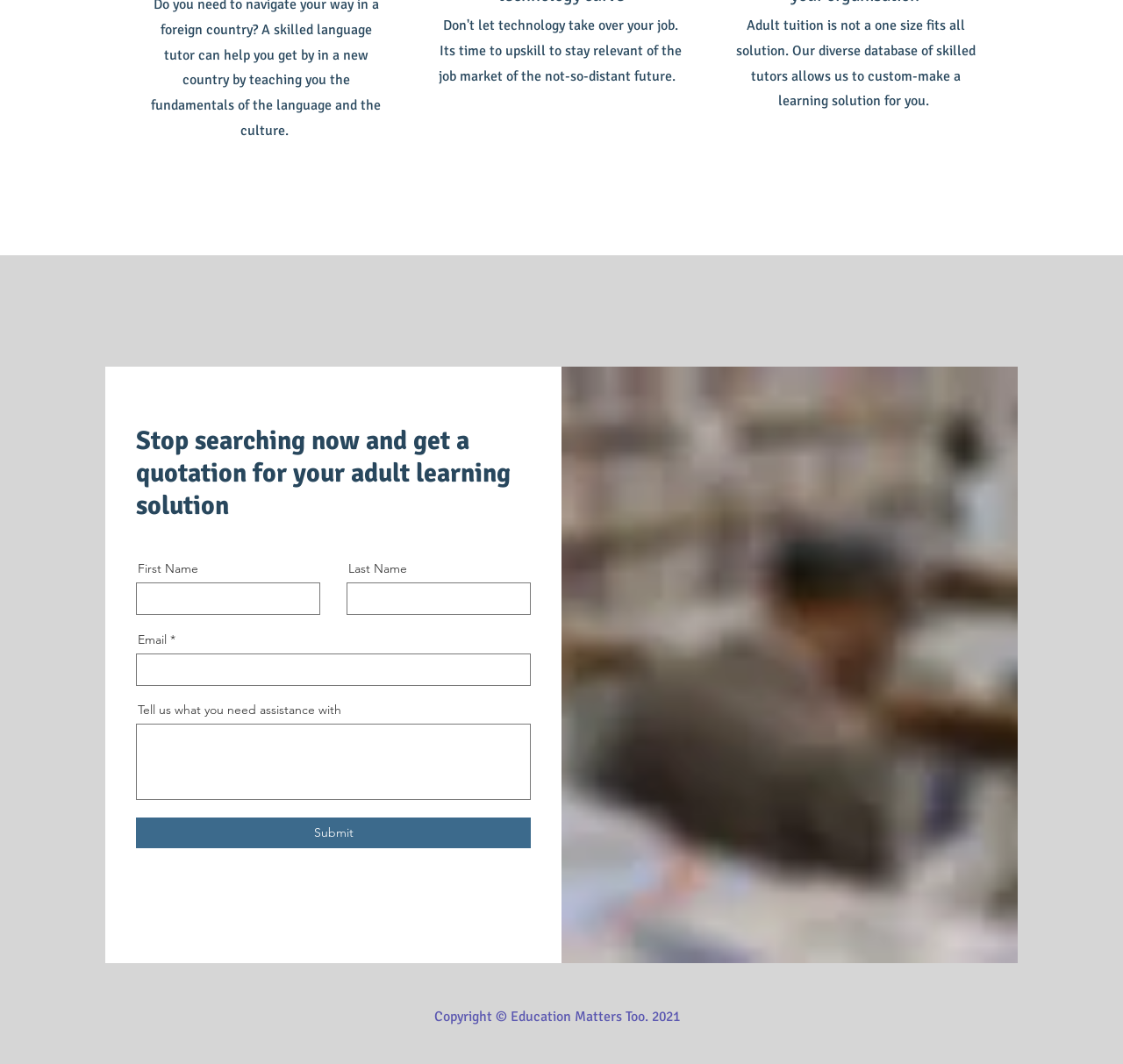What is required to submit the form?
Using the visual information, reply with a single word or short phrase.

Email